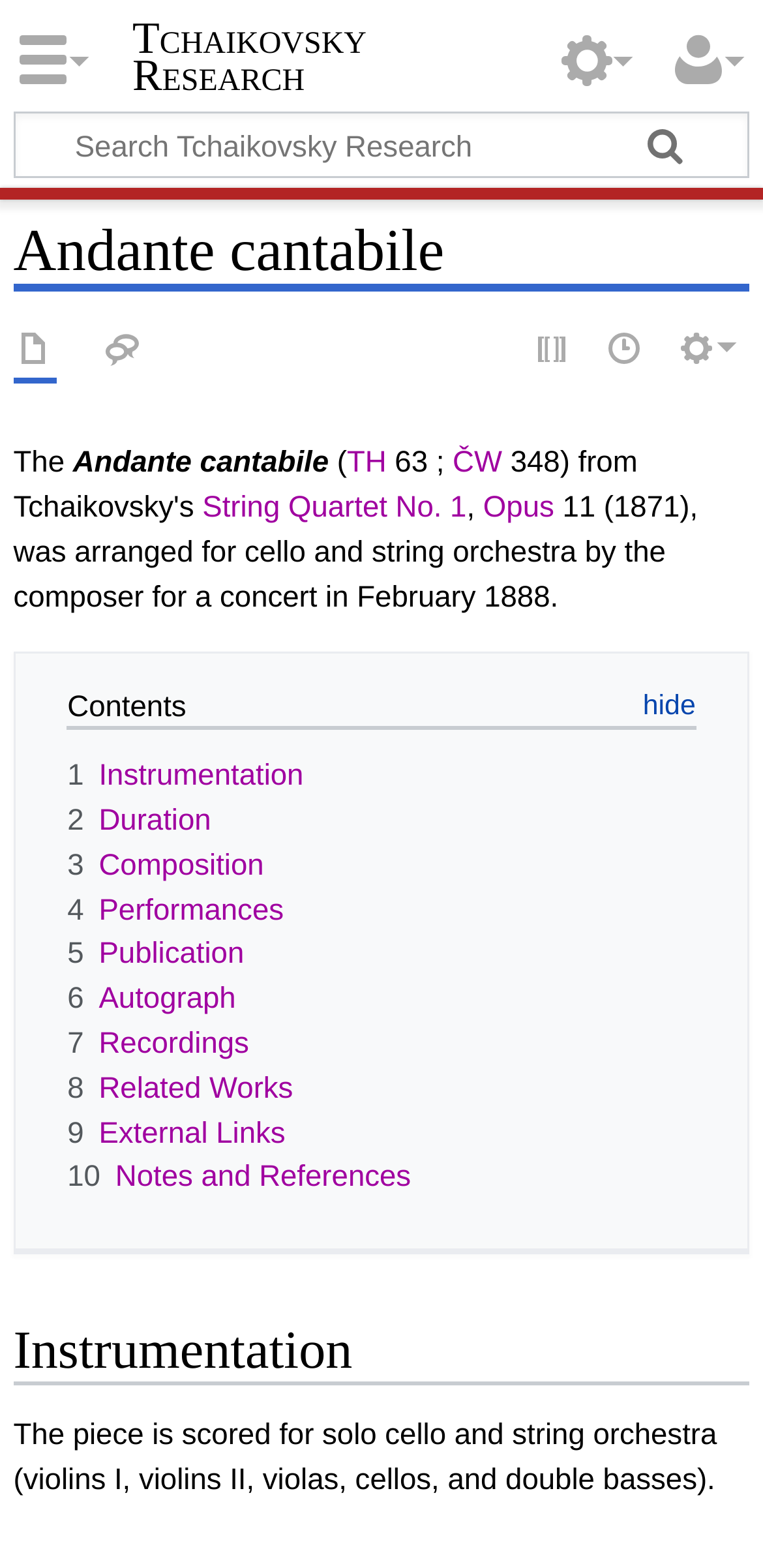Show the bounding box coordinates of the region that should be clicked to follow the instruction: "View source of the page."

[0.698, 0.209, 0.754, 0.238]